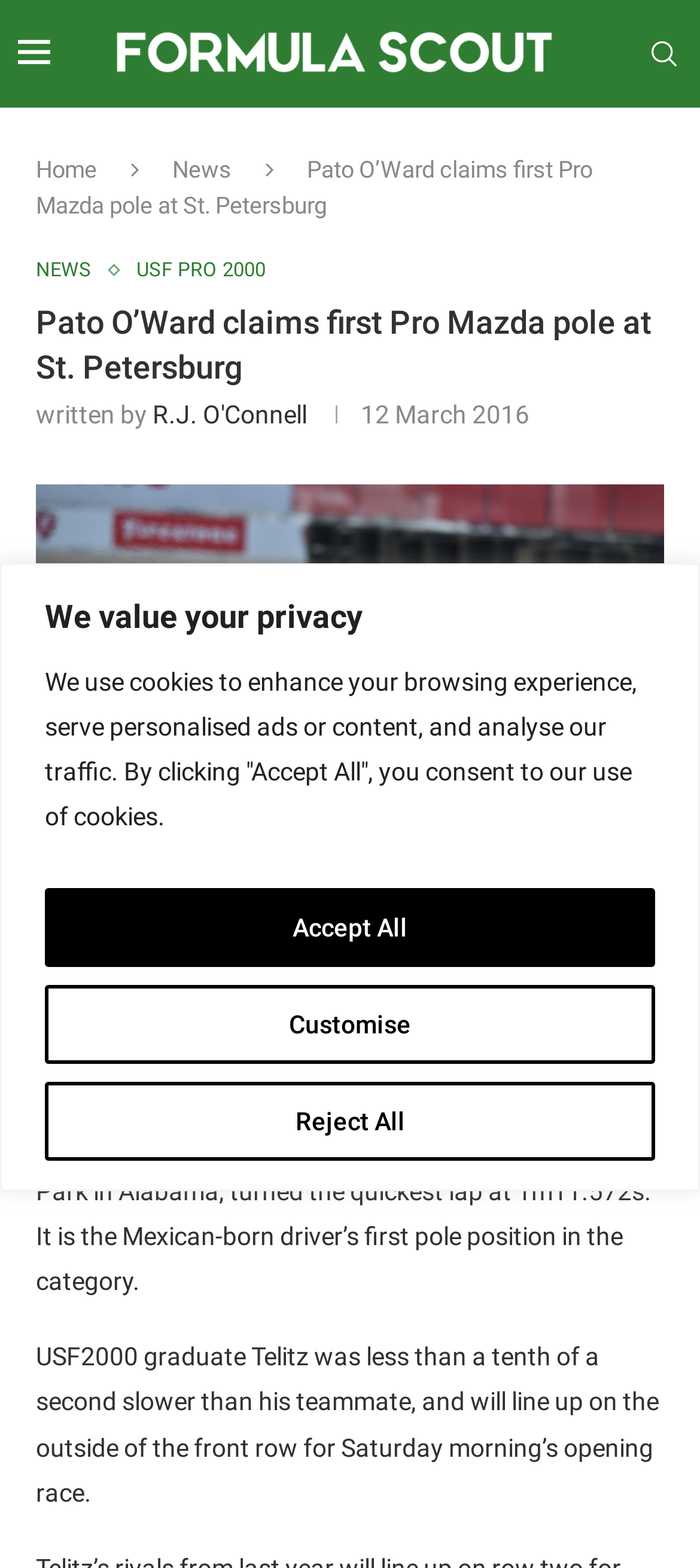Please determine the heading text of this webpage.

Pato O’Ward claims first Pro Mazda pole at St. Petersburg